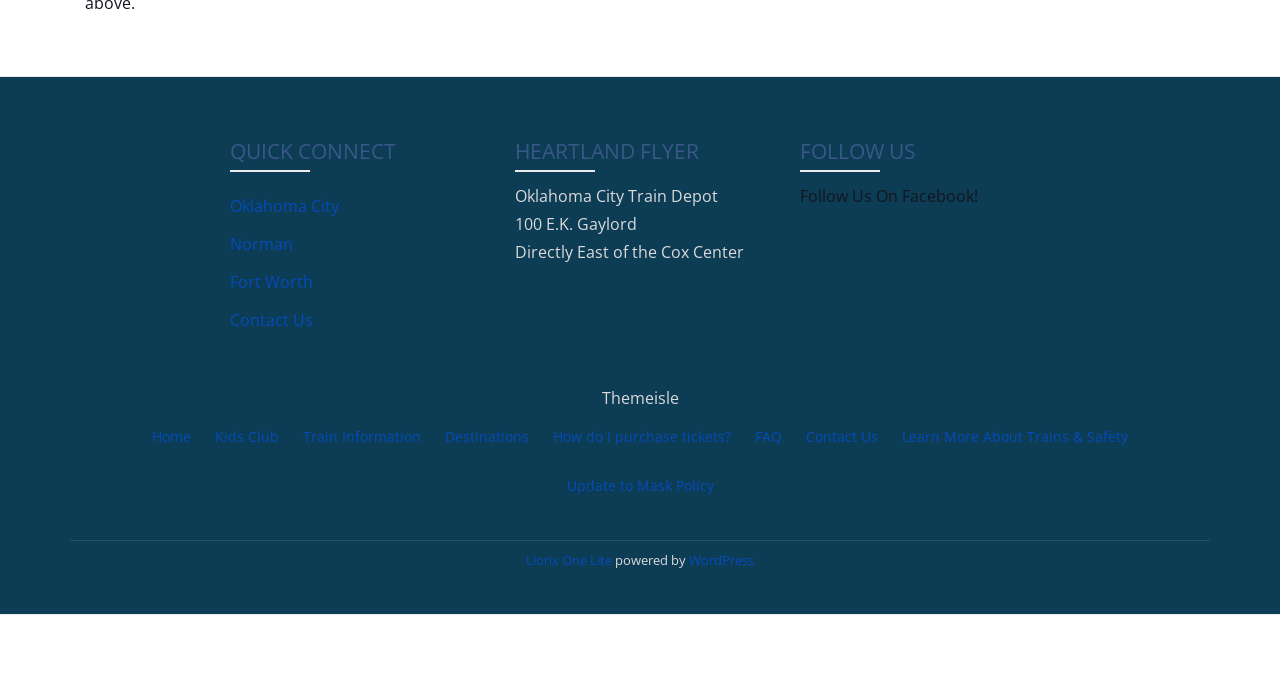Using the description: "How do I purchase tickets?", identify the bounding box of the corresponding UI element in the screenshot.

[0.432, 0.758, 0.571, 0.786]